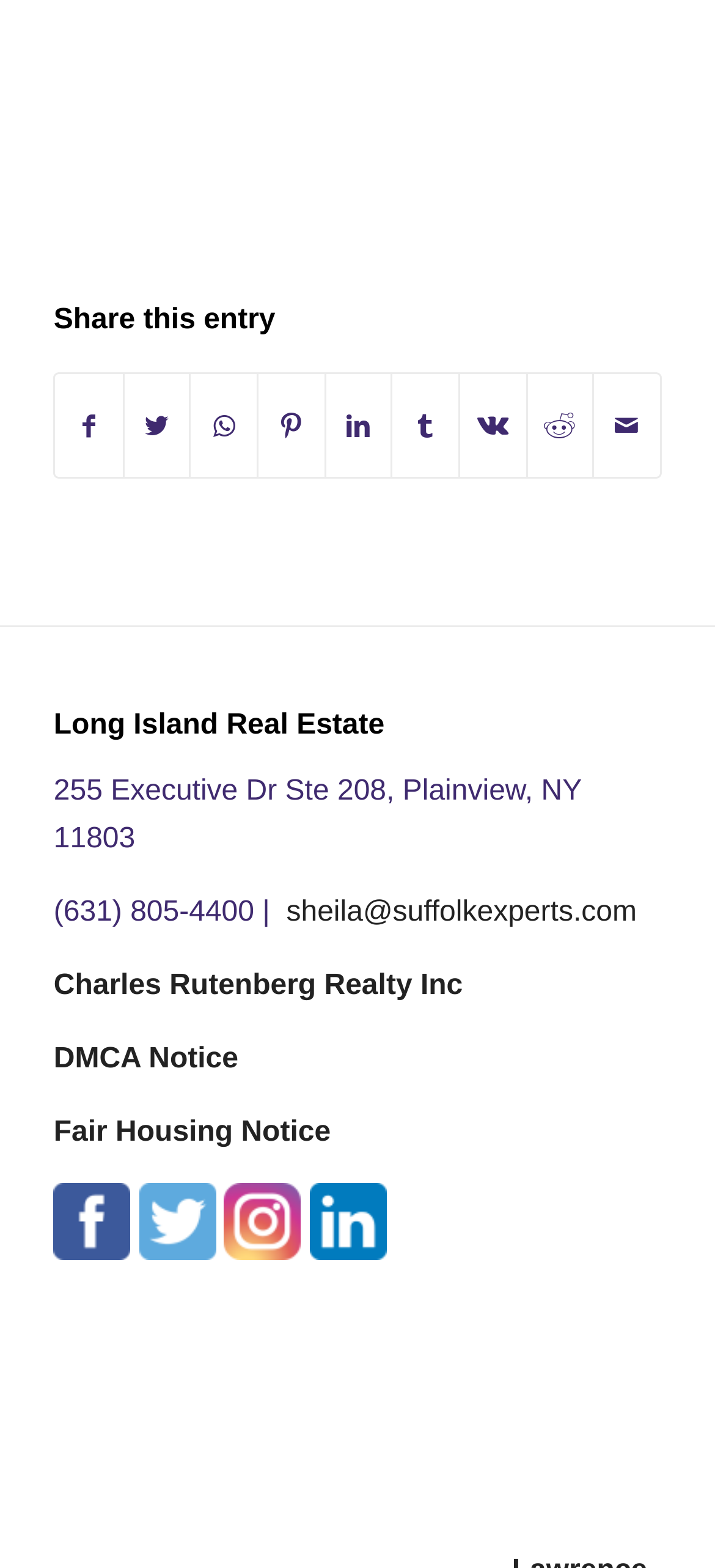Can you specify the bounding box coordinates of the area that needs to be clicked to fulfill the following instruction: "View Legal Notice"?

None